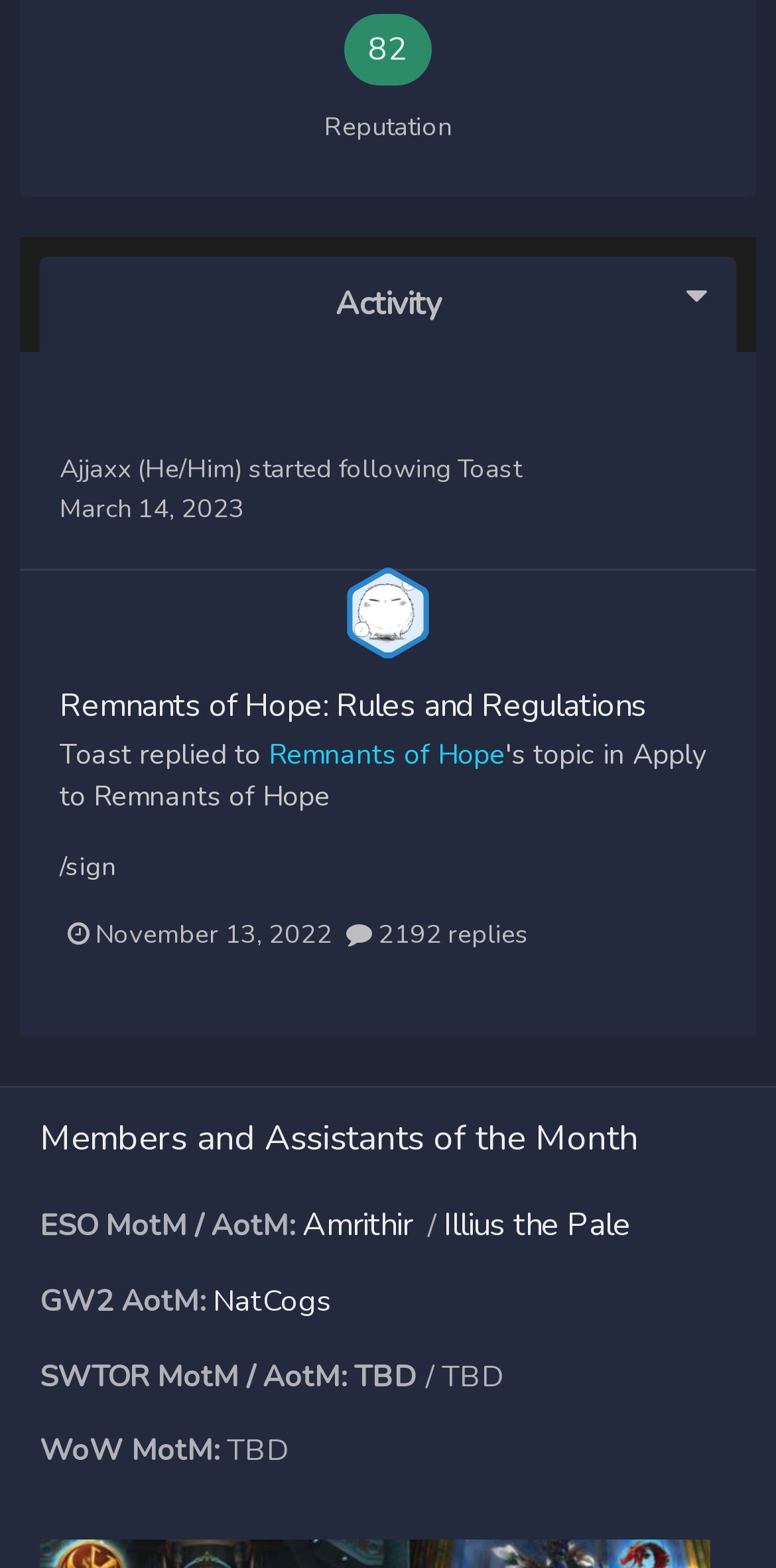Determine the bounding box coordinates for the area you should click to complete the following instruction: "Visit the profile of 'Amrithir'".

[0.39, 0.768, 0.531, 0.796]